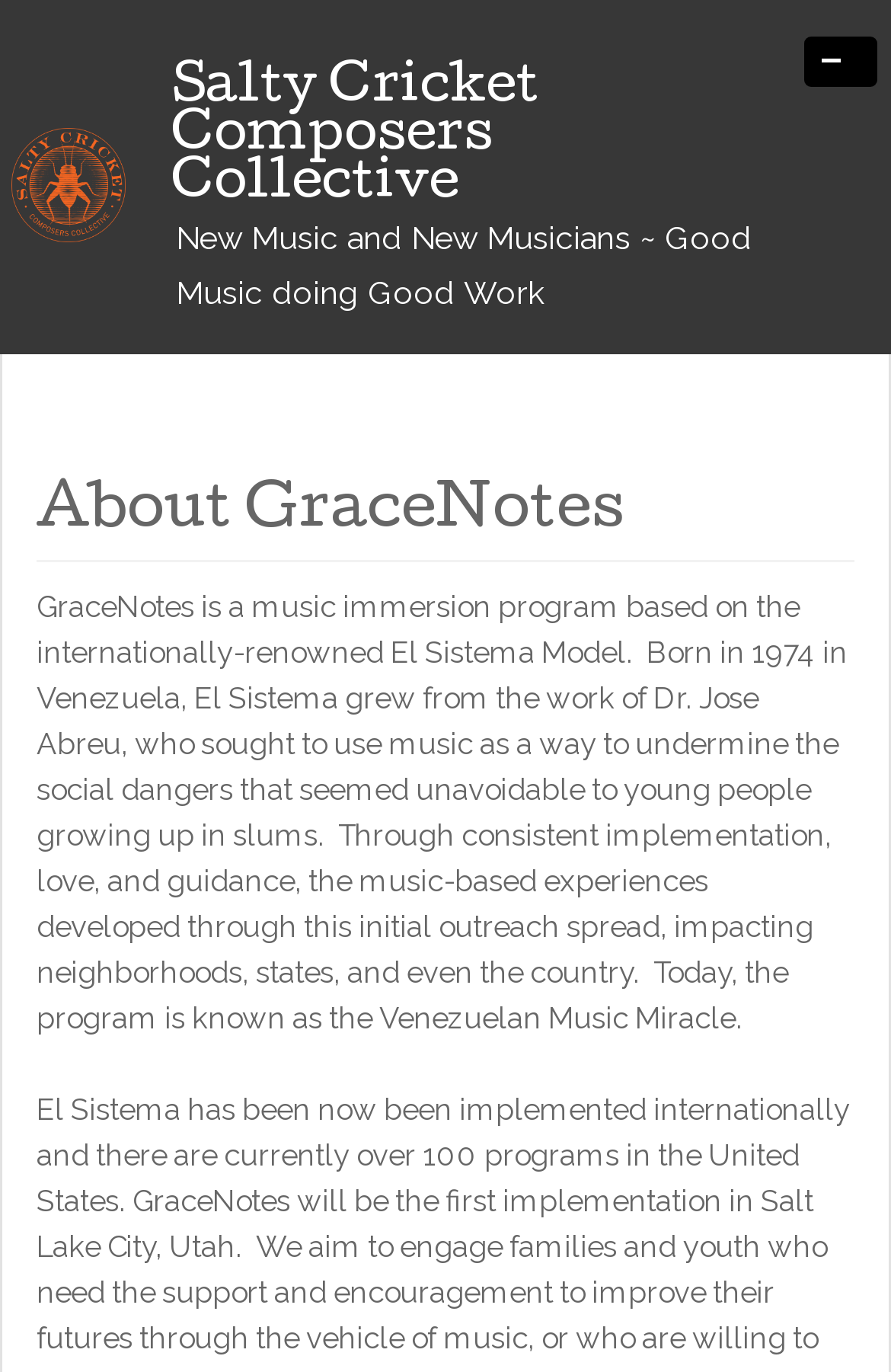What is the name of the music immersion program?
Look at the image and provide a short answer using one word or a phrase.

GraceNotes